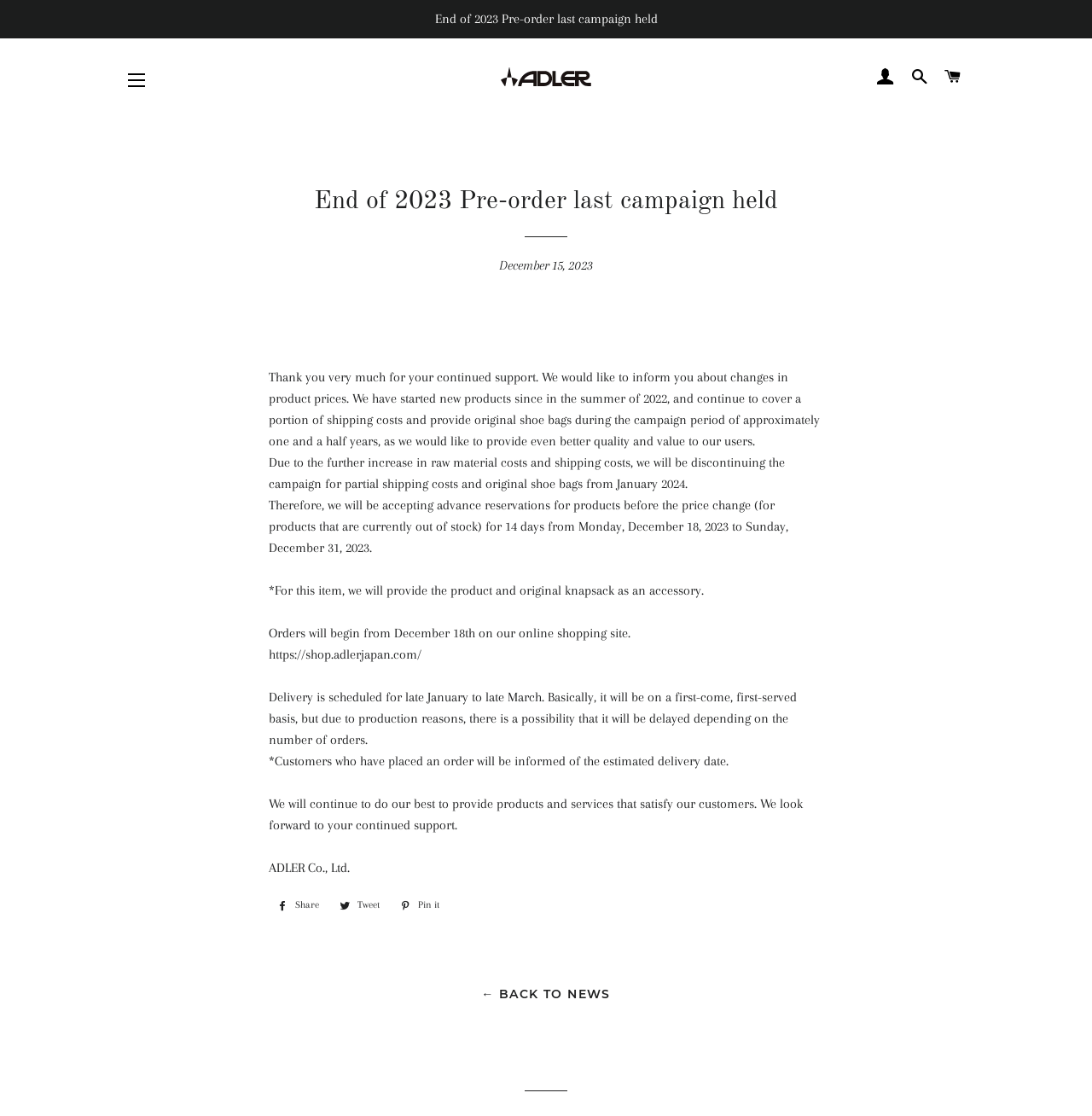Create a full and detailed caption for the entire webpage.

The webpage appears to be a news article or announcement from ADLER_JAPAN, with a title "End of 2023 Pre-order last campaign held". At the top, there is a navigation menu with links to "SITE NAVIGATION", "ADLER_JAPAN", "LOG IN", "SEARCH", and "CART". 

Below the navigation menu, the main content area begins, which is divided into two sections. The first section is a header area with a heading that matches the title, followed by a horizontal separator line and a timestamp "December 15, 2023". 

The second section is the main article content, which consists of several paragraphs of text. The text explains that the company is informing customers about changes in product prices, and that they will be discontinuing a campaign for partial shipping costs and original shoe bags from January 2024. The article also announces a 14-day advance reservation period for products before the price change, and provides information about delivery schedules and estimated delivery dates.

There are several links and buttons scattered throughout the article, including a link to the company's online shopping site, social media sharing links, and a "BACK TO NEWS" link at the bottom. There is also an image of the ADLER_JAPAN logo at the top.